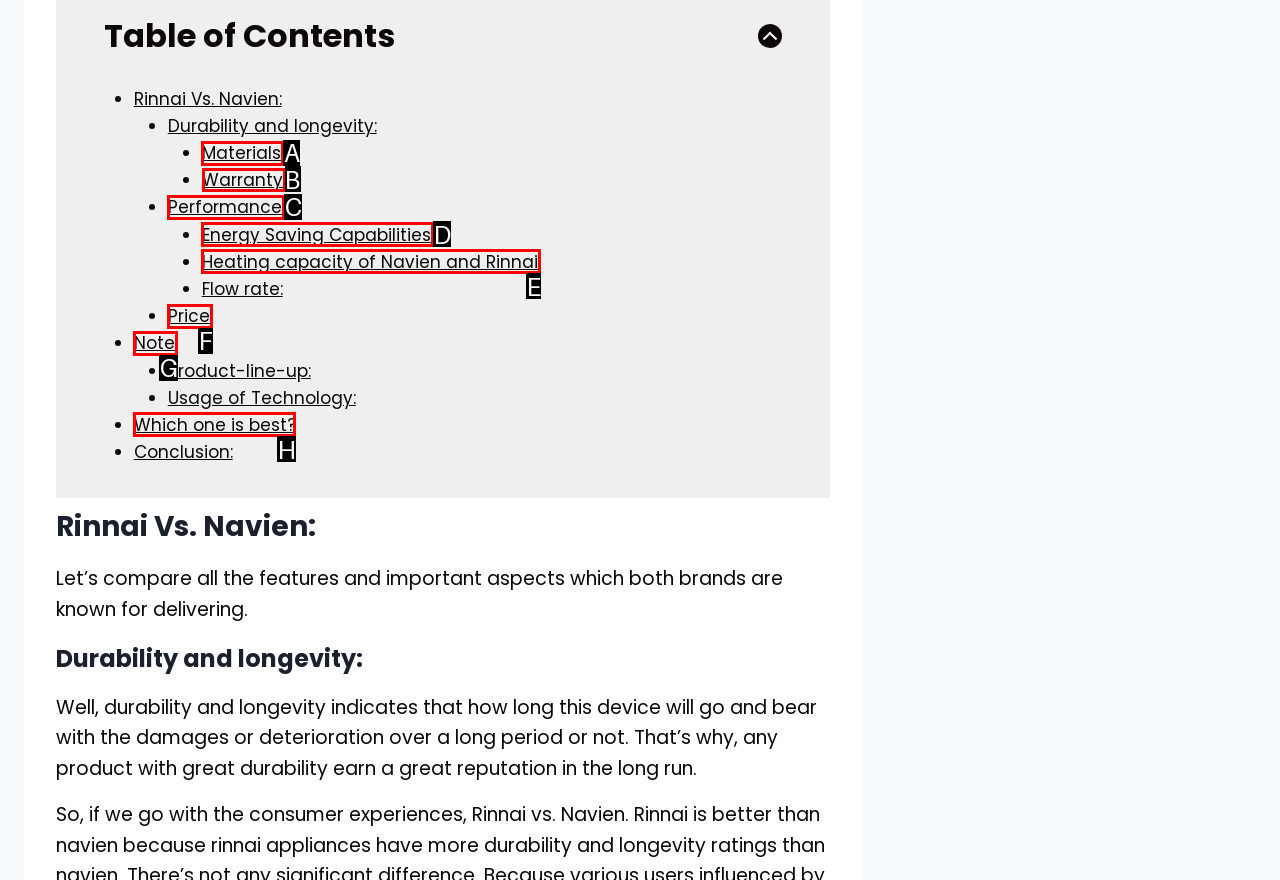Identify the correct lettered option to click in order to perform this task: Check 'Warranty:'. Respond with the letter.

B